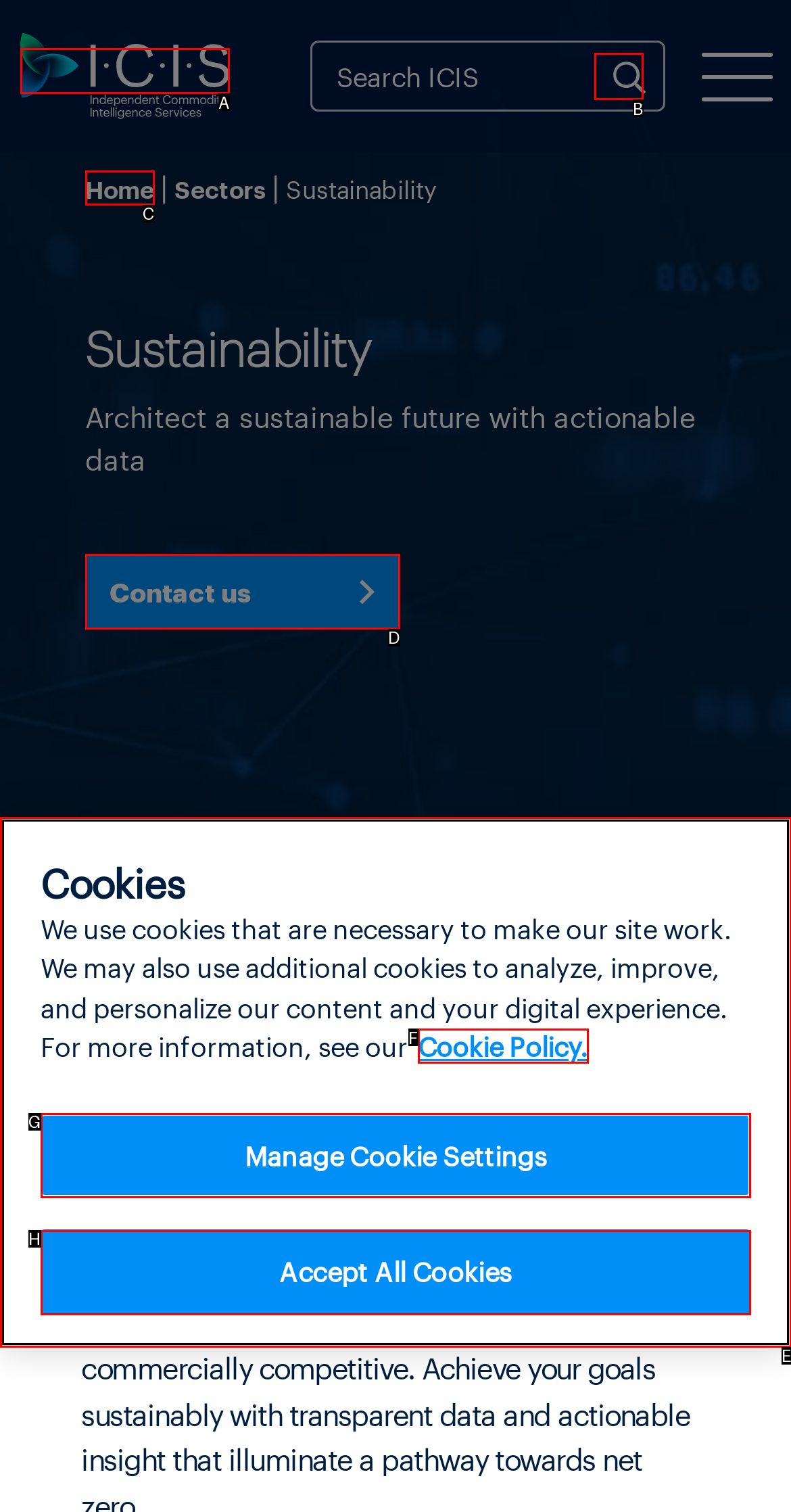Identify the letter of the UI element I need to click to carry out the following instruction: Explore ICIS

A